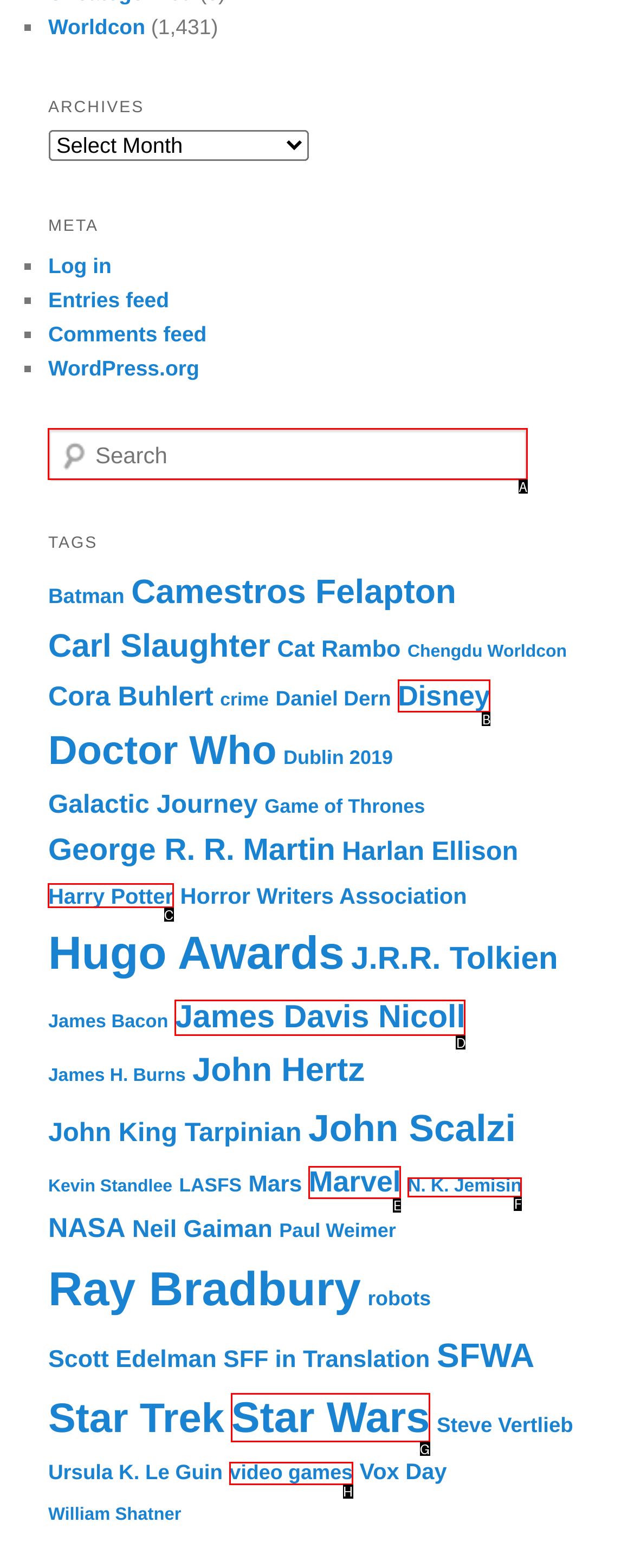Identify the correct choice to execute this task: Search for something
Respond with the letter corresponding to the right option from the available choices.

A